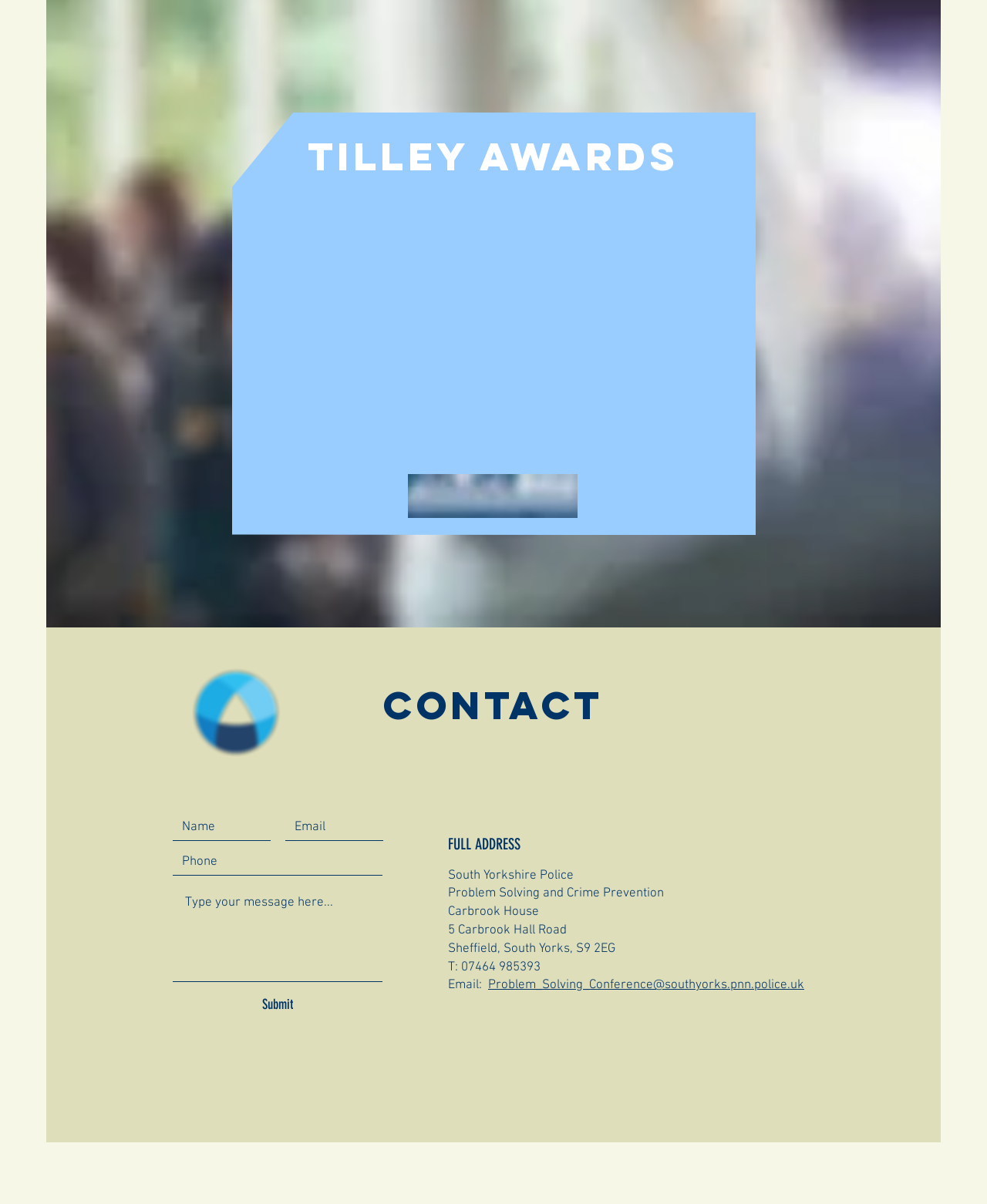Please locate the bounding box coordinates of the element that should be clicked to achieve the given instruction: "Contact Tilley Awards via email".

[0.384, 0.348, 0.616, 0.361]